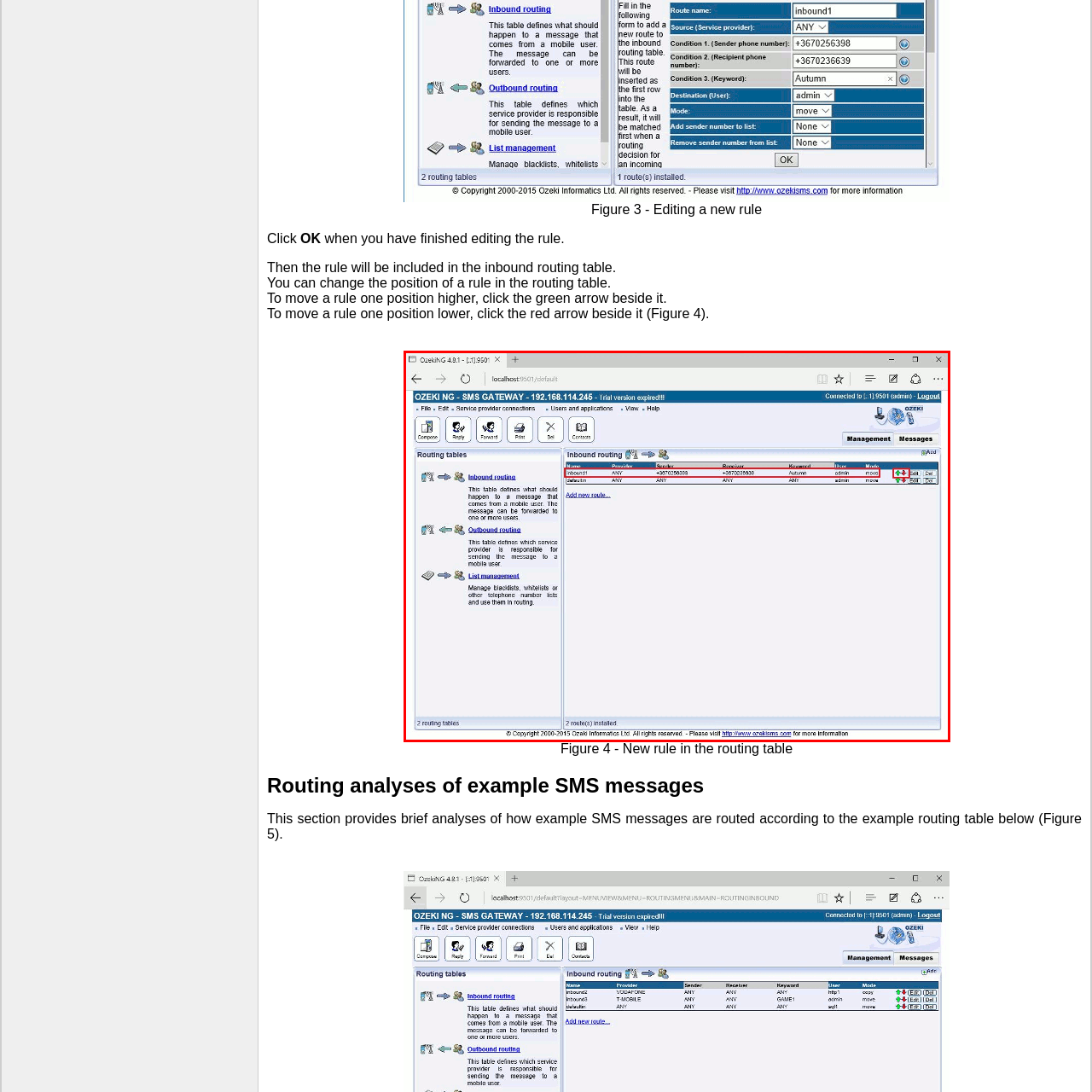Look closely at the image within the red-bordered box and thoroughly answer the question below, using details from the image: What is the purpose of the icons in the interface?

The question asks about the purpose of the icons in the interface. By analyzing the caption, we can see that the icons are for editing, deleting, and managing rules, providing easy access to modify routing settings as necessary.